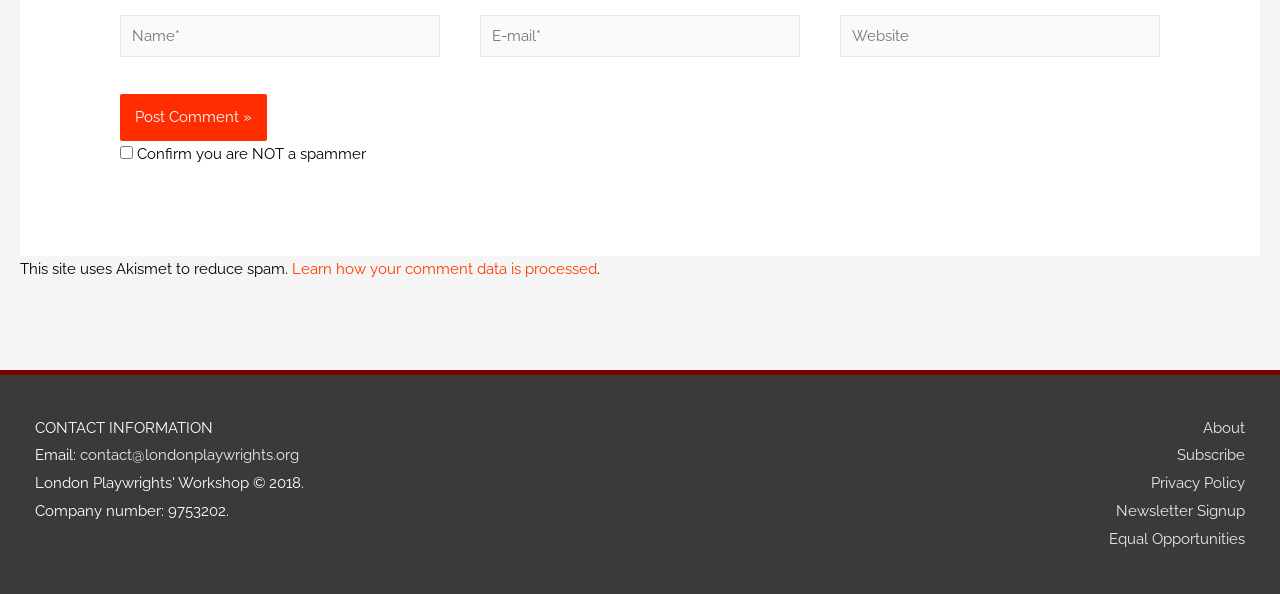Determine the coordinates of the bounding box for the clickable area needed to execute this instruction: "Visit the About page".

[0.928, 0.705, 0.973, 0.735]